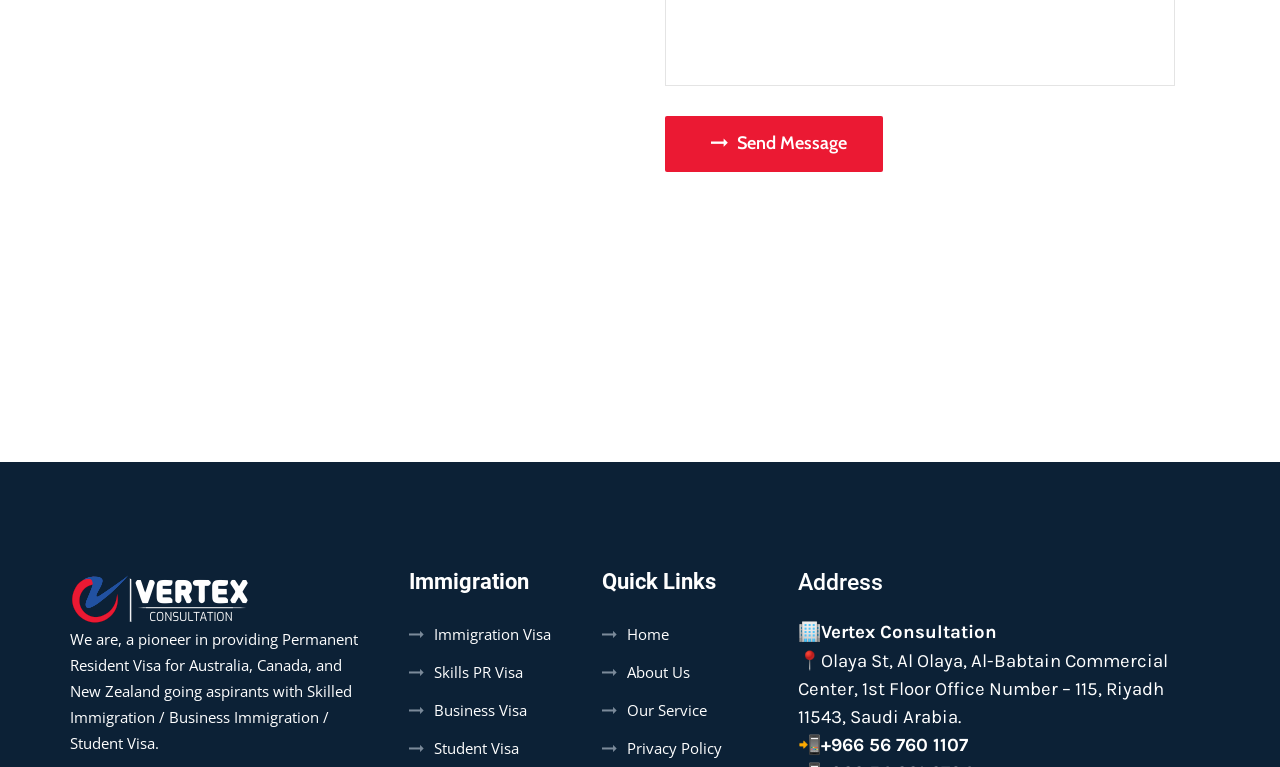Please answer the following question using a single word or phrase: 
What type of visa does the website provide?

Immigration Visa